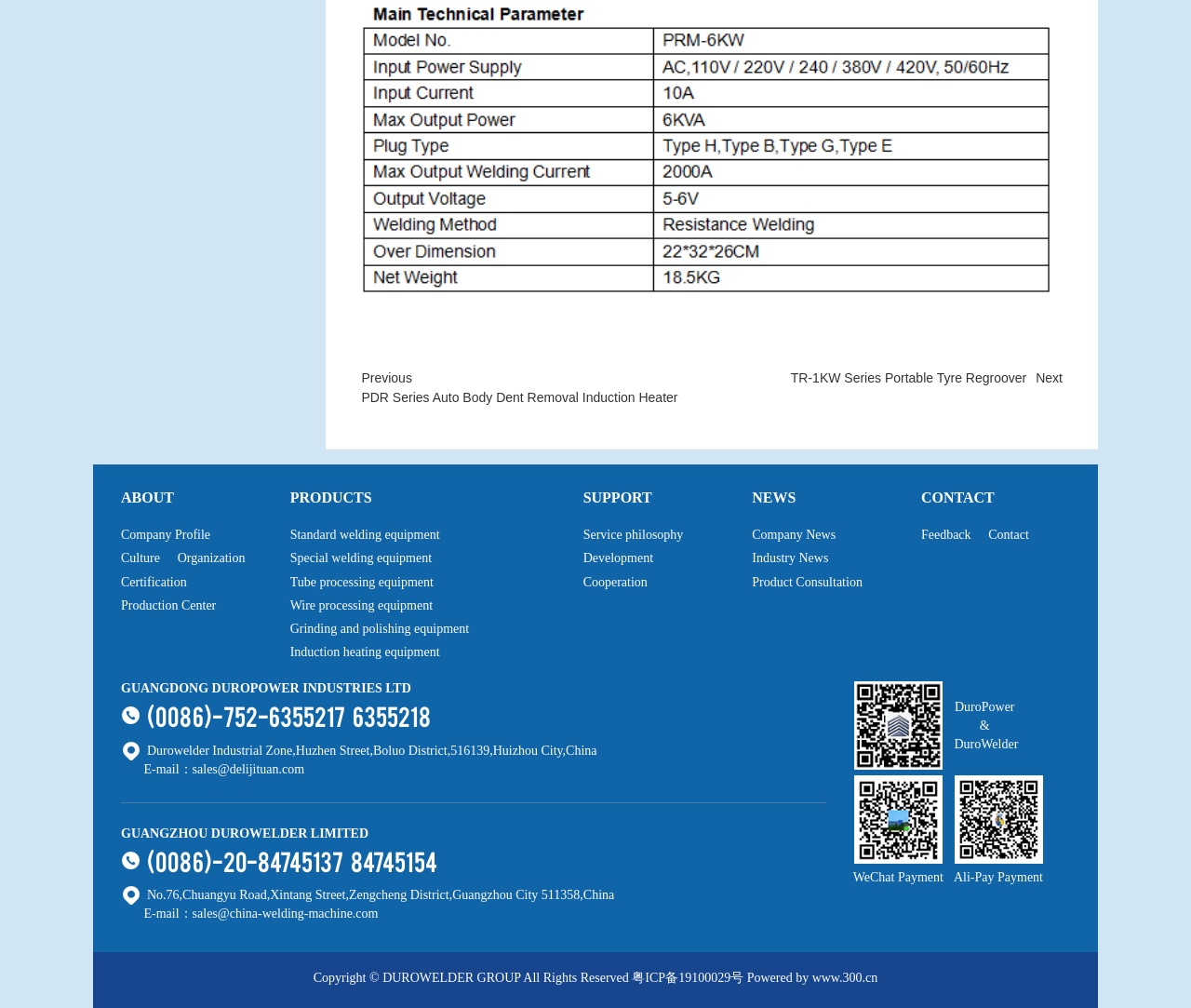Please find the bounding box coordinates of the element that you should click to achieve the following instruction: "Send an email to 'sales@delijituan.com'". The coordinates should be presented as four float numbers between 0 and 1: [left, top, right, bottom].

[0.121, 0.756, 0.256, 0.77]